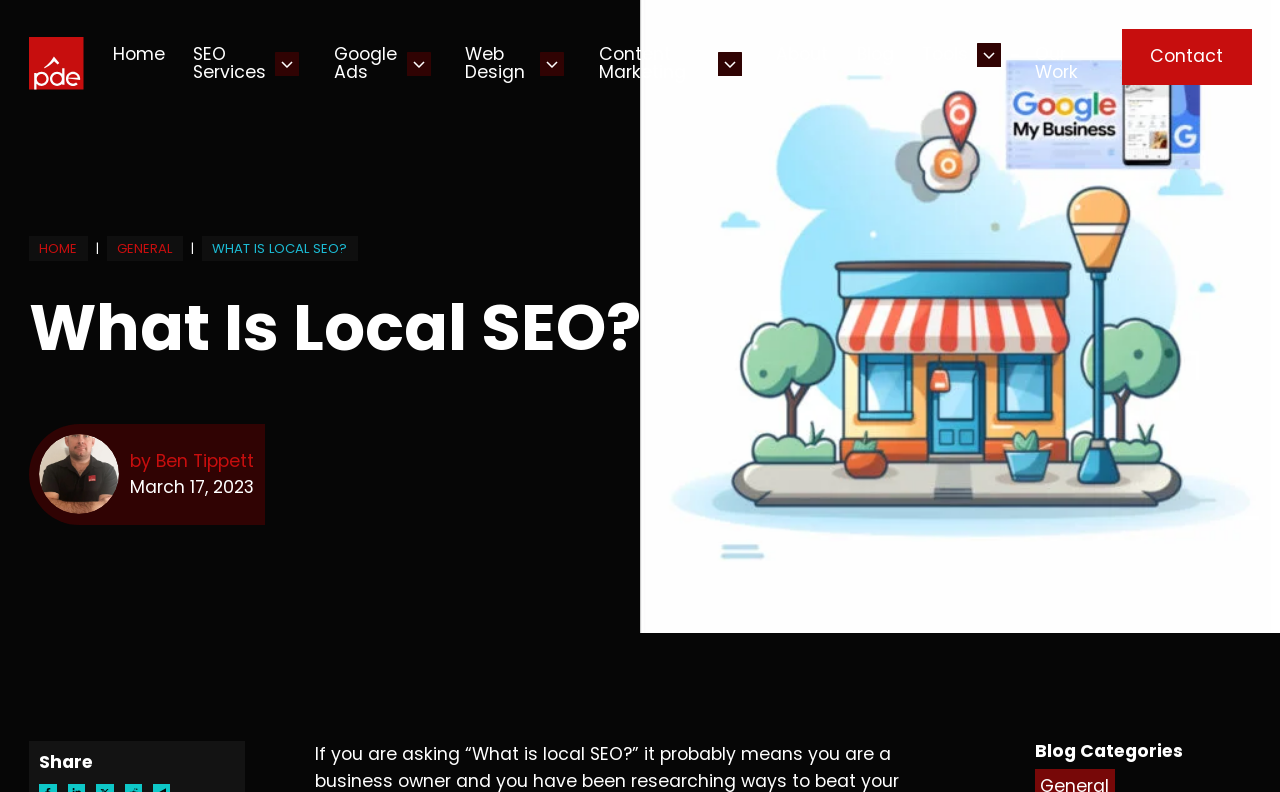Answer this question in one word or a short phrase: Who is the author of the article?

Ben Tippett